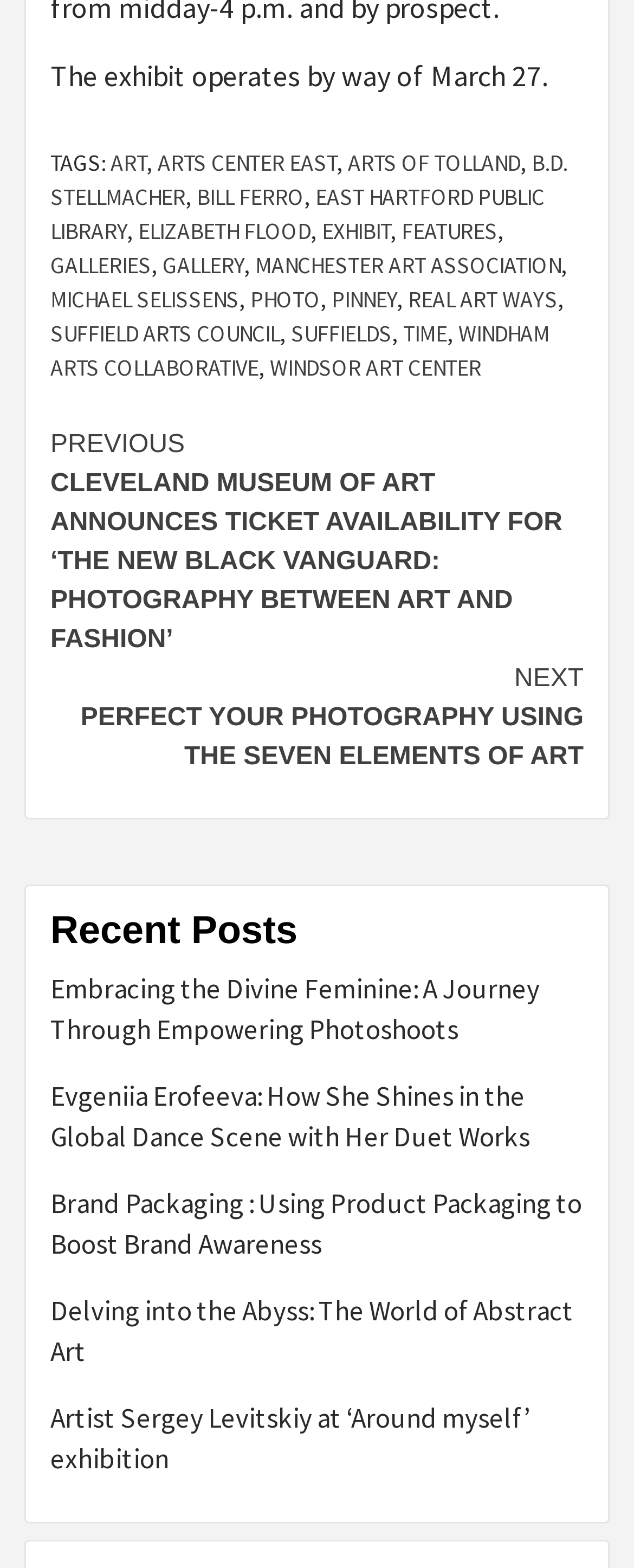Look at the image and answer the question in detail:
What are the tags related to the exhibit?

The answer can be found in the series of link elements following the StaticText element with the text 'TAGS:' on the webpage. These links represent the tags related to the exhibit.